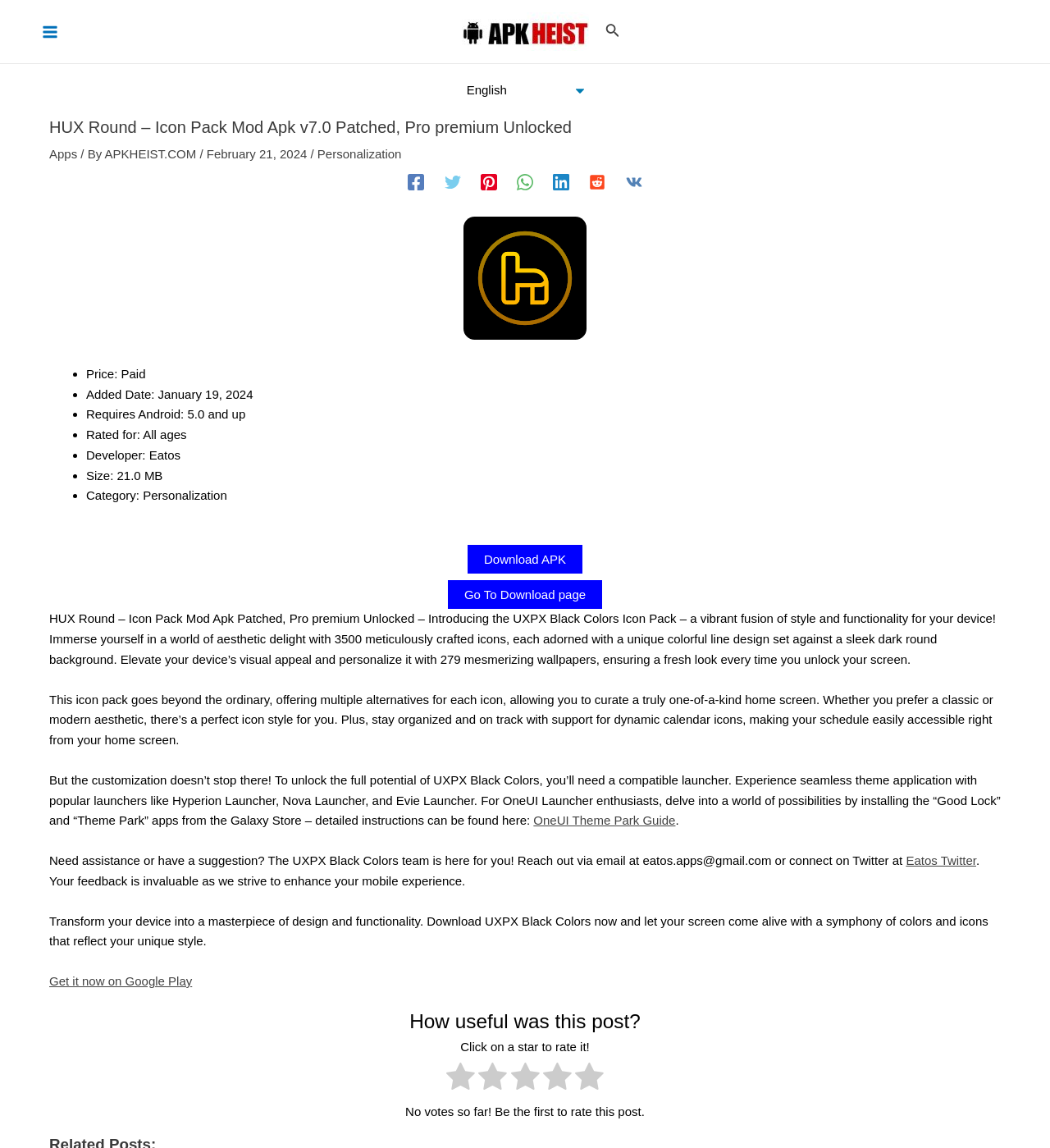Please find and report the bounding box coordinates of the element to click in order to perform the following action: "Download the APK". The coordinates should be expressed as four float numbers between 0 and 1, in the format [left, top, right, bottom].

[0.445, 0.481, 0.555, 0.493]